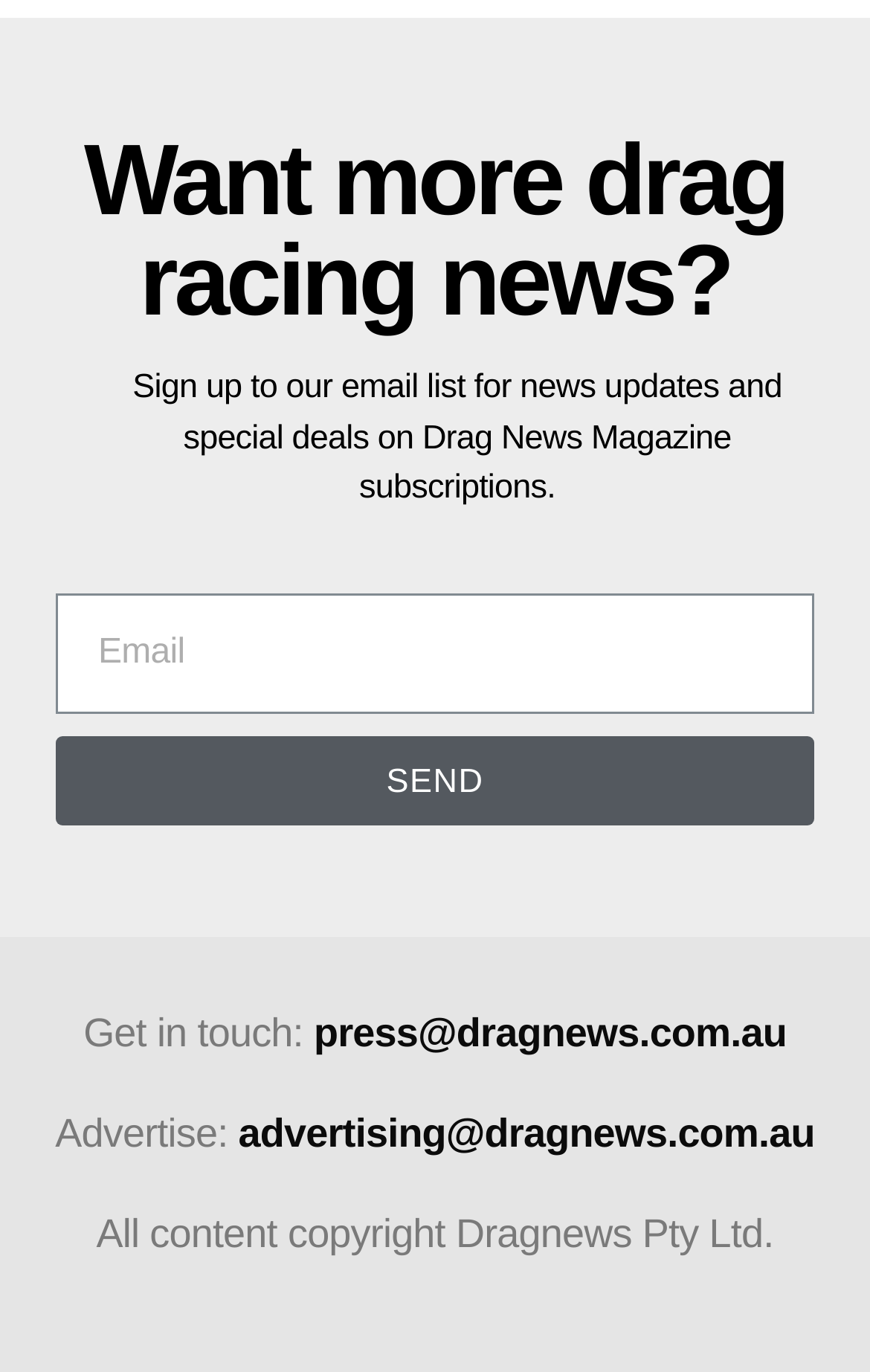Use a single word or phrase to respond to the question:
What is the copyright holder of the content?

Dragnews Pty Ltd